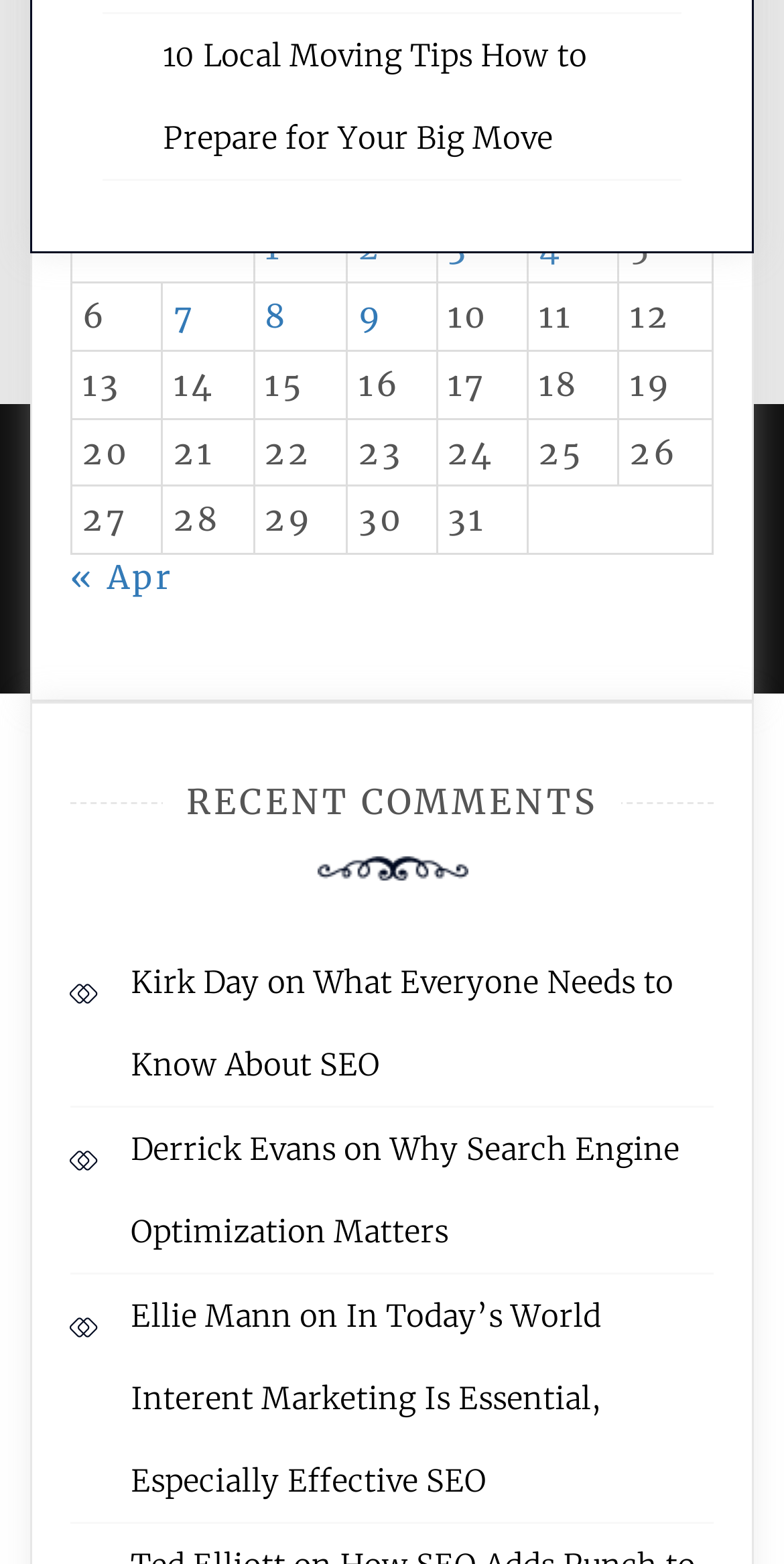How many days are listed in the table?
Please ensure your answer to the question is detailed and covers all necessary aspects.

The table has 31 rows, each representing a day of the month, from 1 to 31.